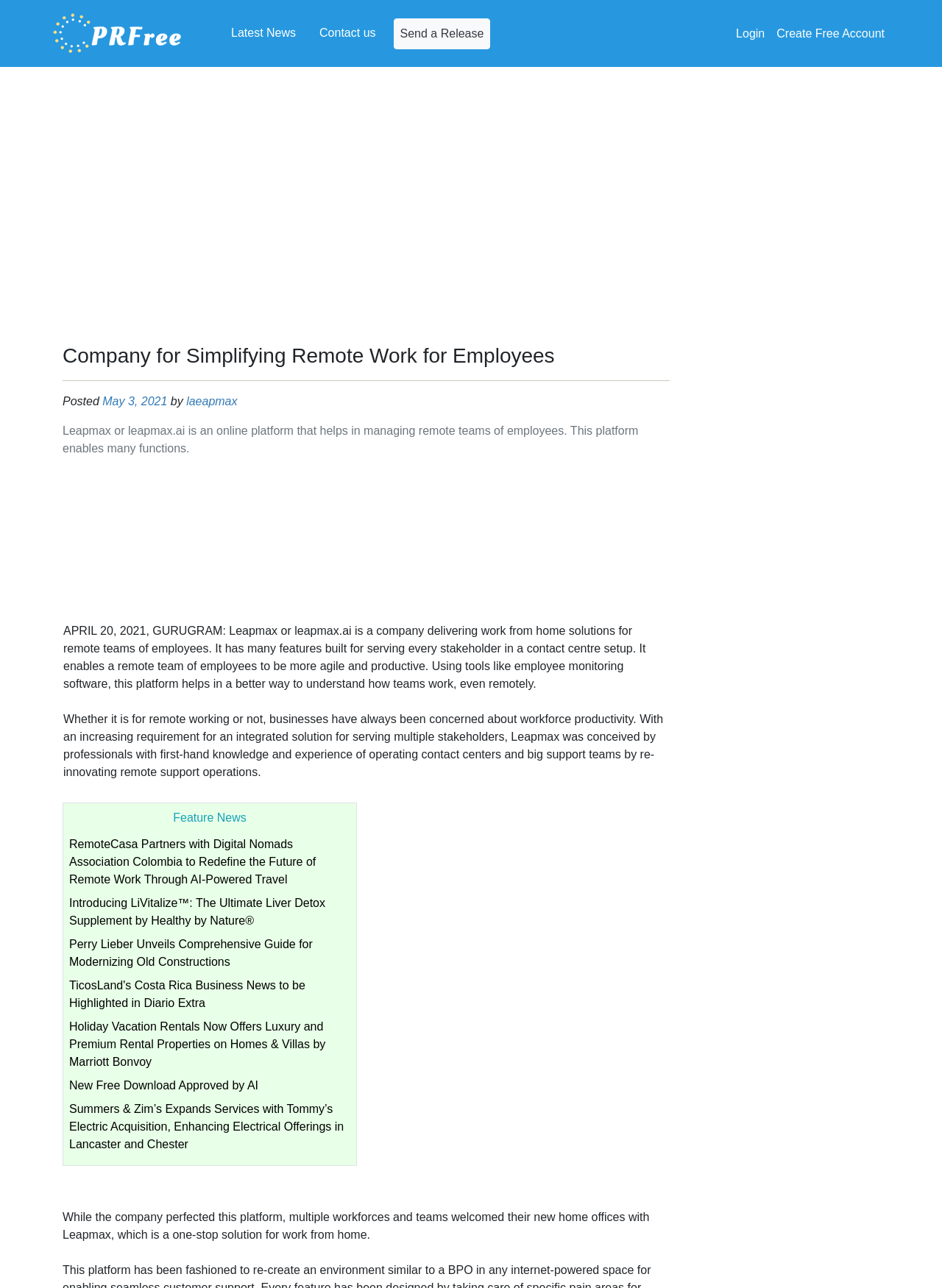Please mark the bounding box coordinates of the area that should be clicked to carry out the instruction: "Contact us".

[0.333, 0.014, 0.405, 0.037]